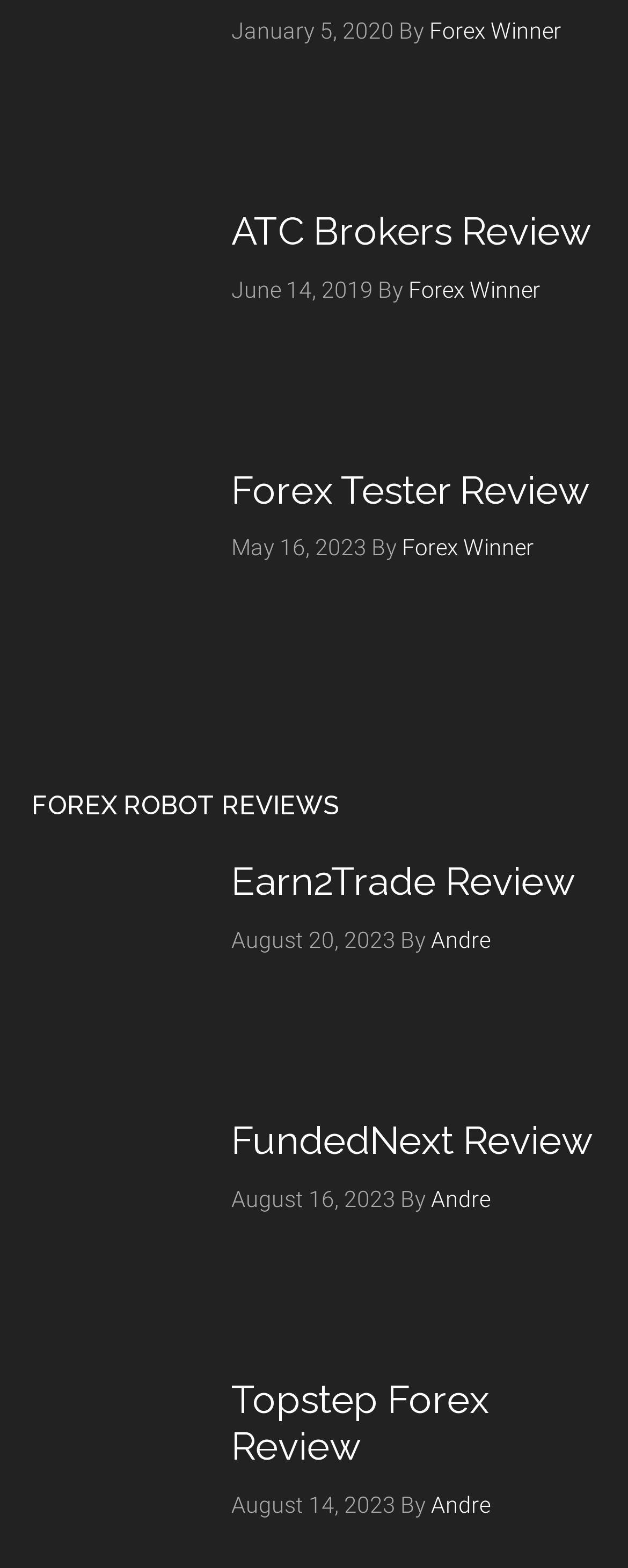What is the title of the third article on the webpage?
Using the information from the image, answer the question thoroughly.

I found the title by looking at the heading element of the third article, which is 'Forex Tester Review'.